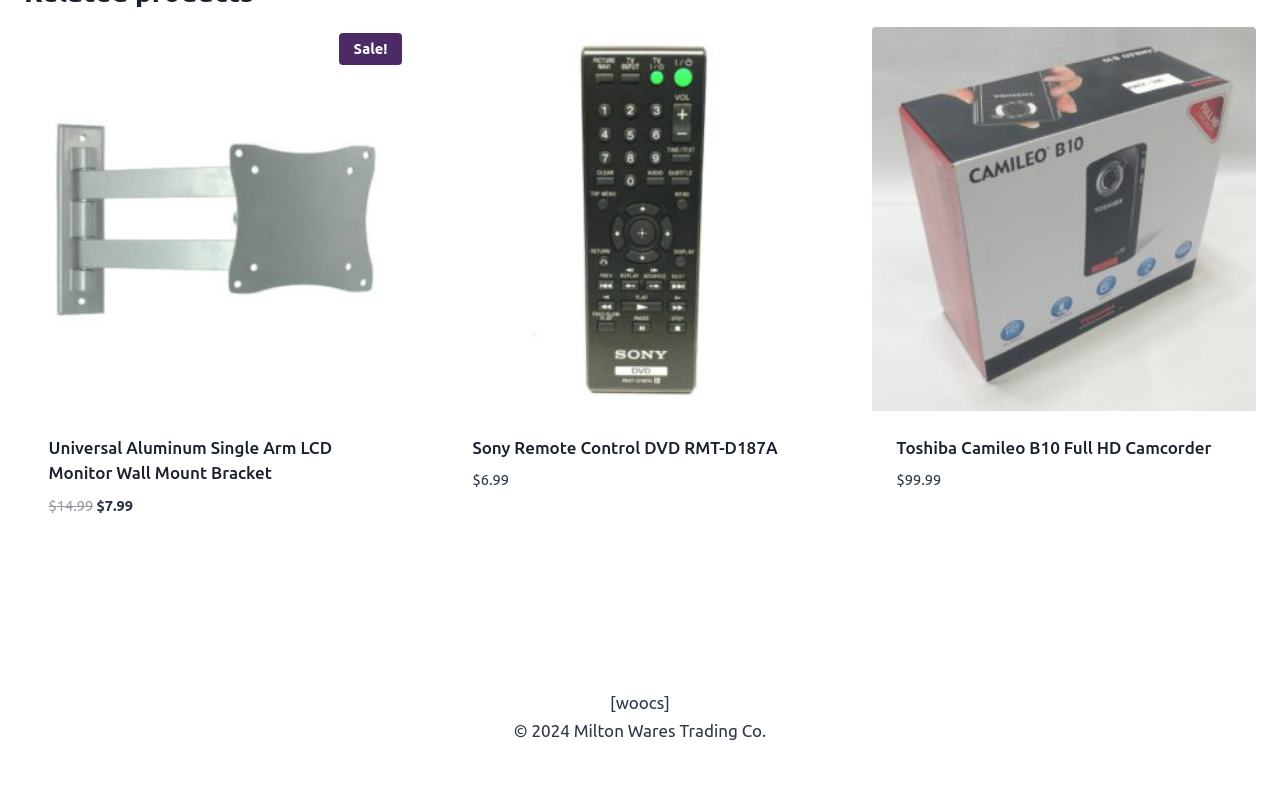Provide your answer to the question using just one word or phrase: What is the name of the company that owns this website?

Milton Wares Trading Co.